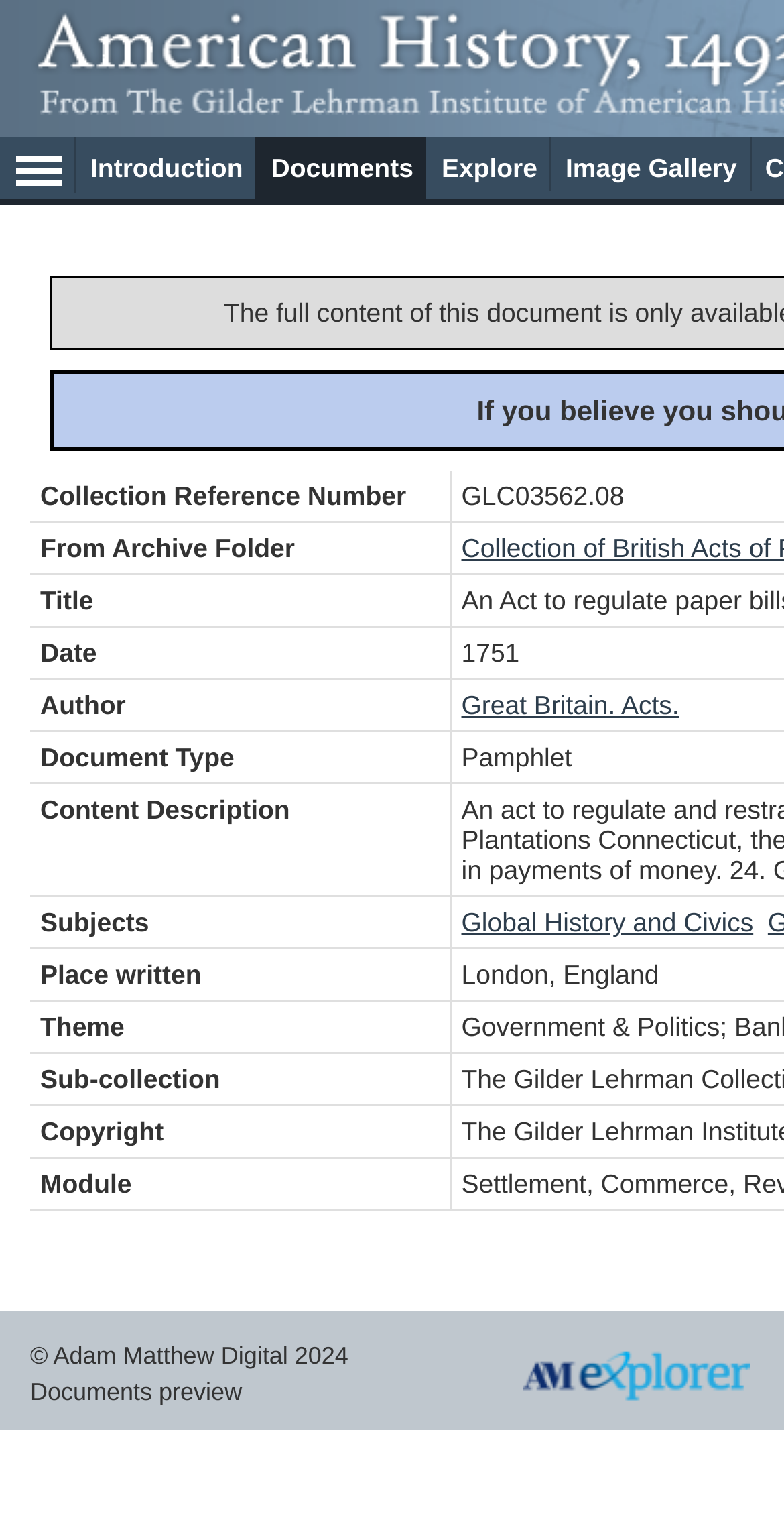Using the image as a reference, answer the following question in as much detail as possible:
What is the copyright information at the bottom of the page?

At the bottom of the page, I found a layout table cell containing the text '© Adam Matthew Digital 2024', which suggests that this is the copyright information for the webpage.